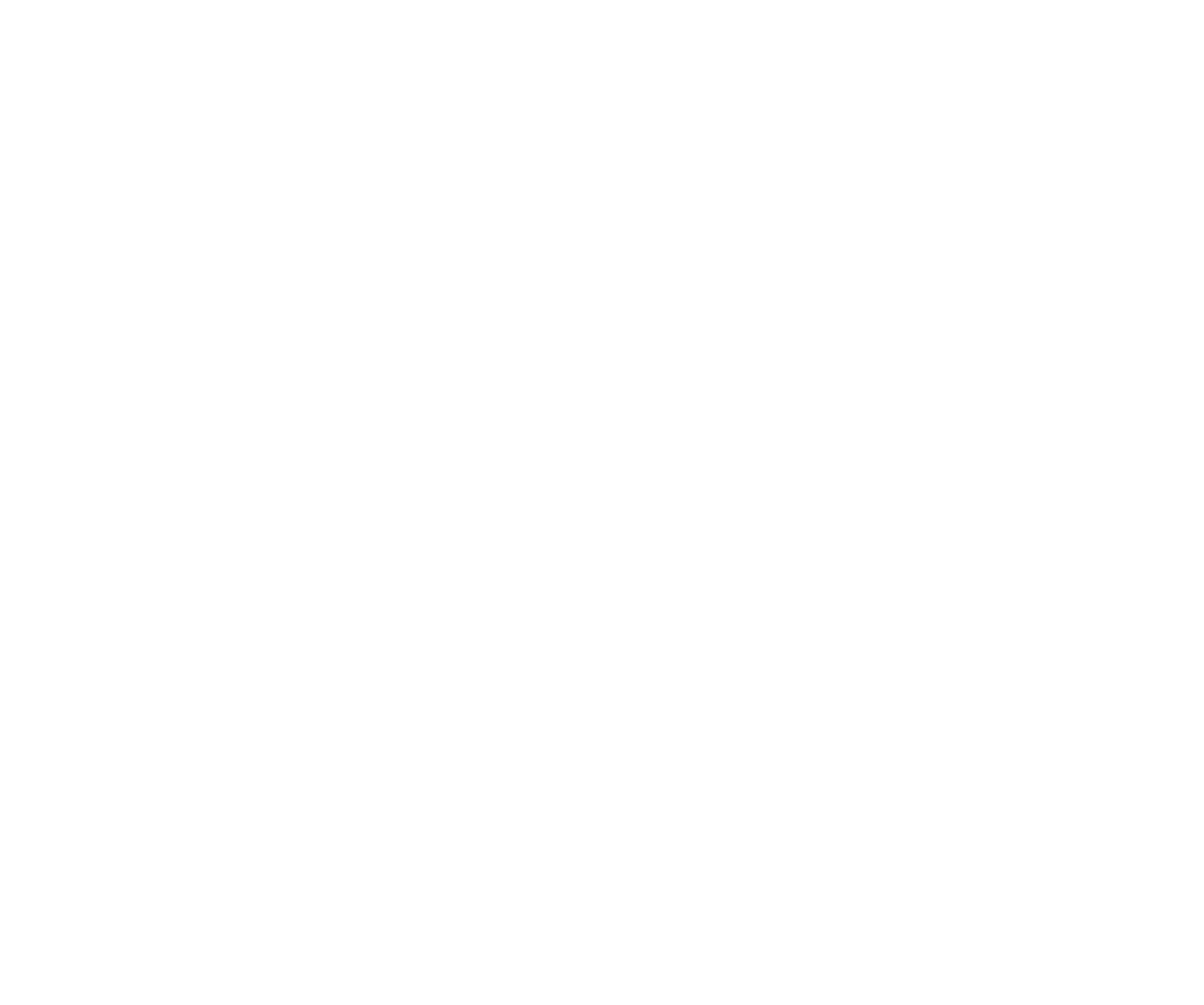Given the description Search, predict the bounding box coordinates of the UI element. Ensure the coordinates are in the format (top-left x, top-left y, bottom-right x, bottom-right y) and all values are between 0 and 1.

[0.895, 0.203, 0.969, 0.231]